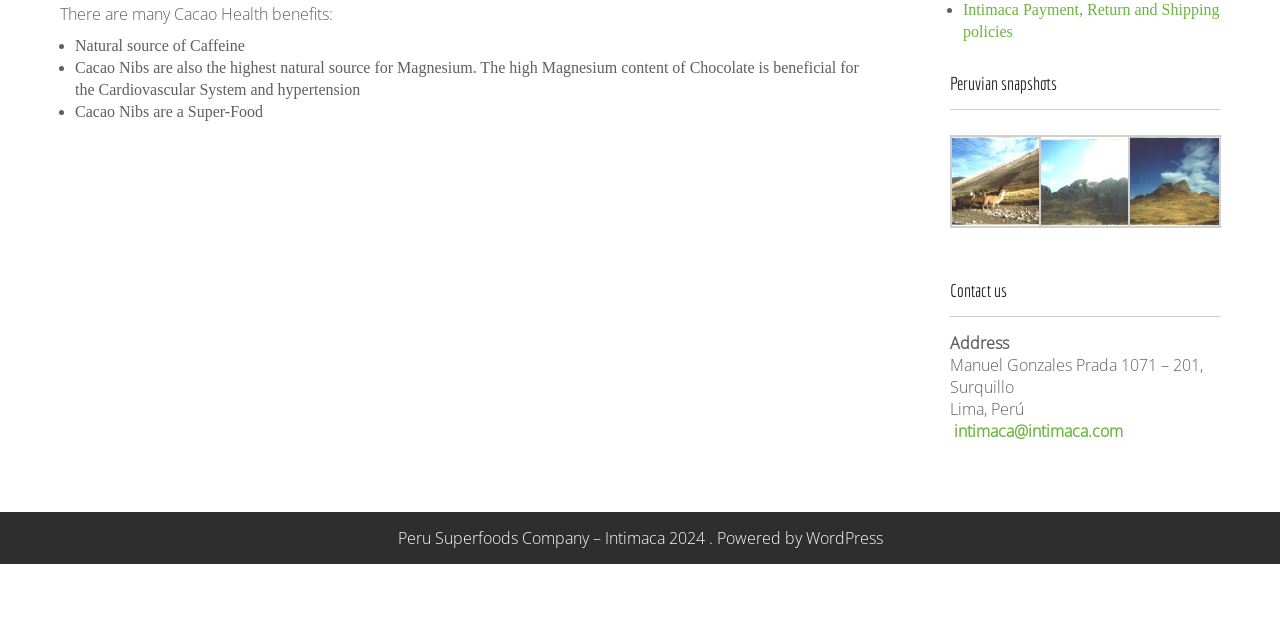Provide the bounding box coordinates of the HTML element described by the text: "alt="Peruvian Highlands"". The coordinates should be in the format [left, top, right, bottom] with values between 0 and 1.

[0.881, 0.335, 0.954, 0.361]